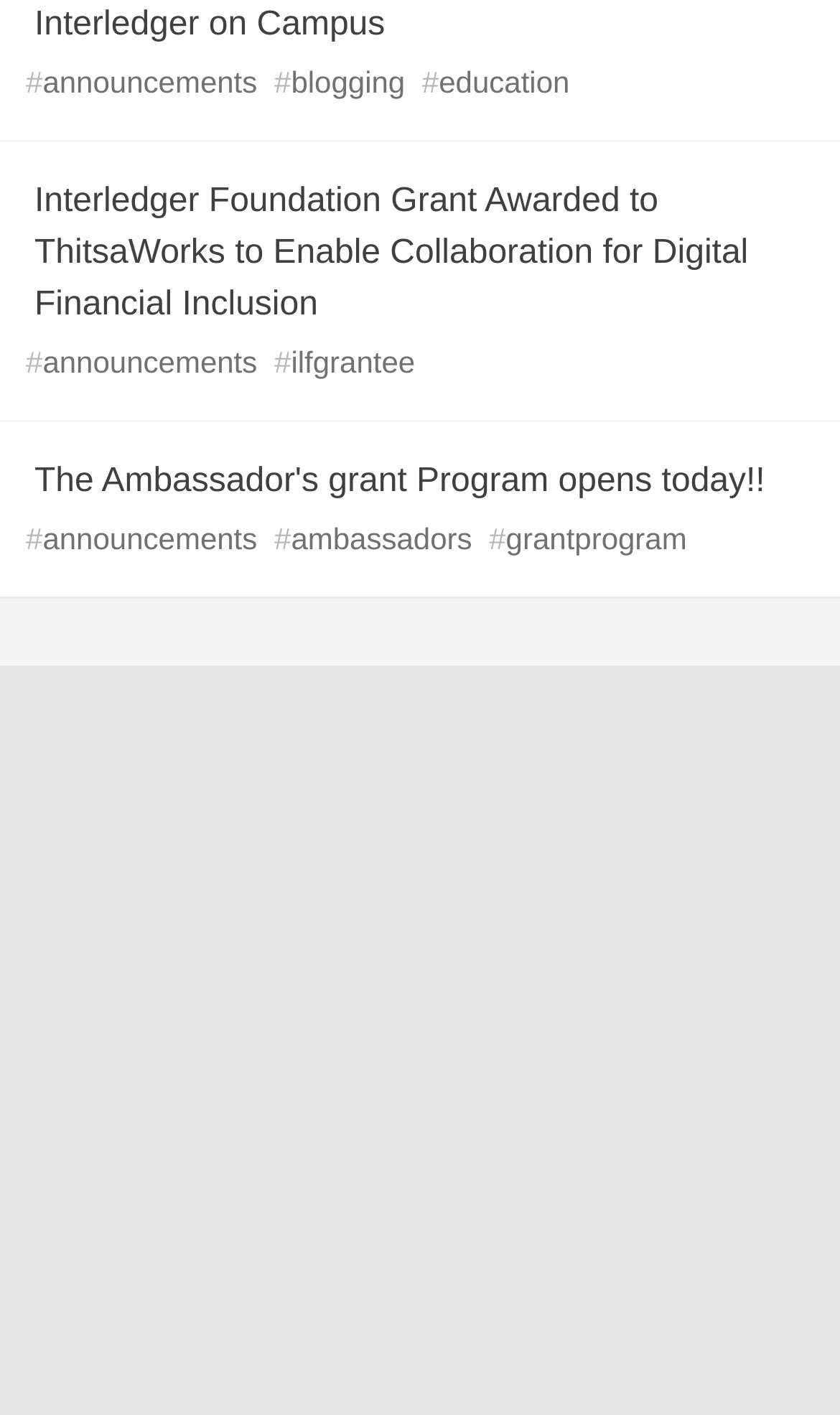Predict the bounding box coordinates of the UI element that matches this description: "The Interledger Community 🌱". The coordinates should be in the format [left, top, right, bottom] with each value between 0 and 1.

[0.062, 0.507, 0.551, 0.539]